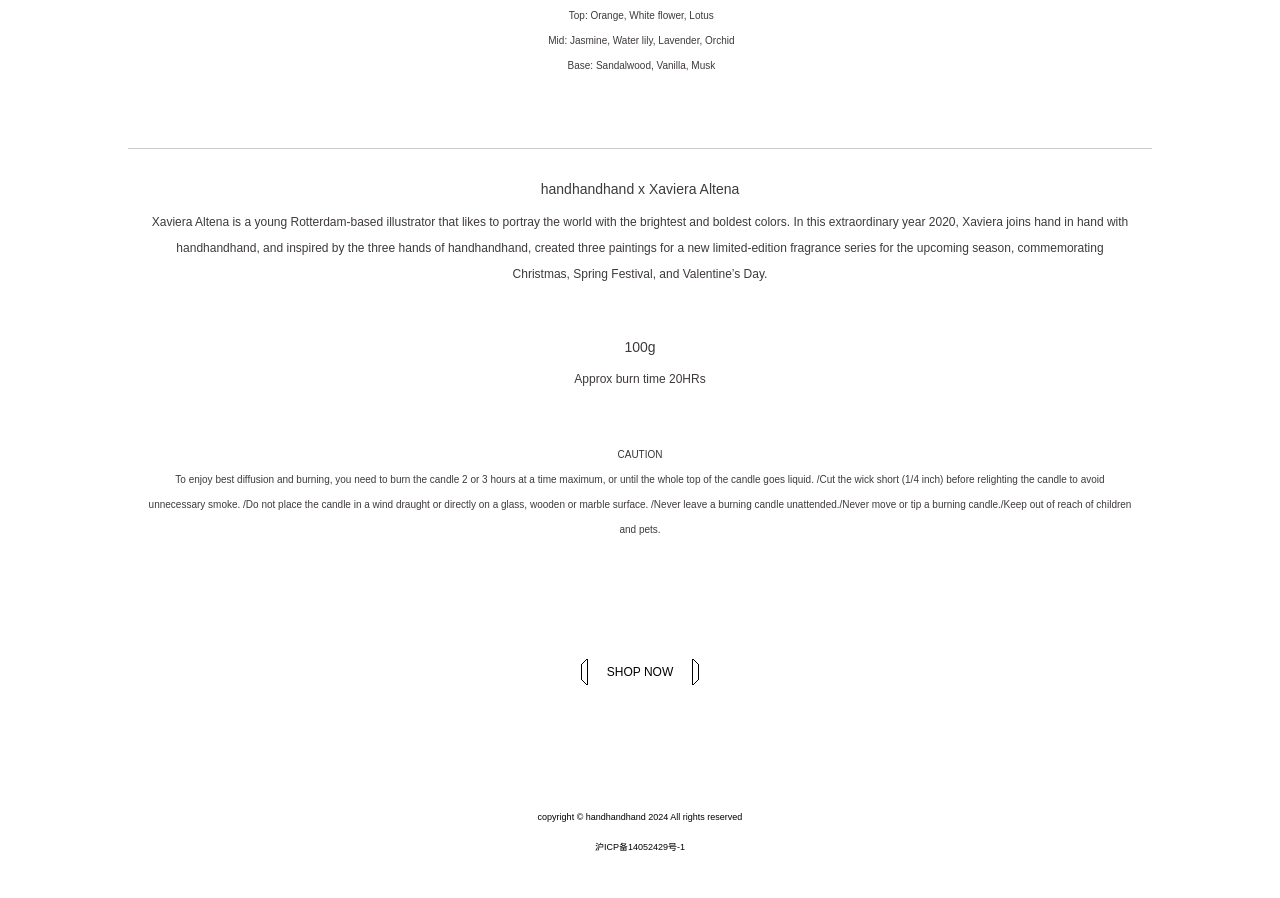Please provide a comprehensive response to the question based on the details in the image: How long does the candle burn?

The answer can be found in the text block that describes the candle's specifications, which states 'Approx burn time 20HRs'.